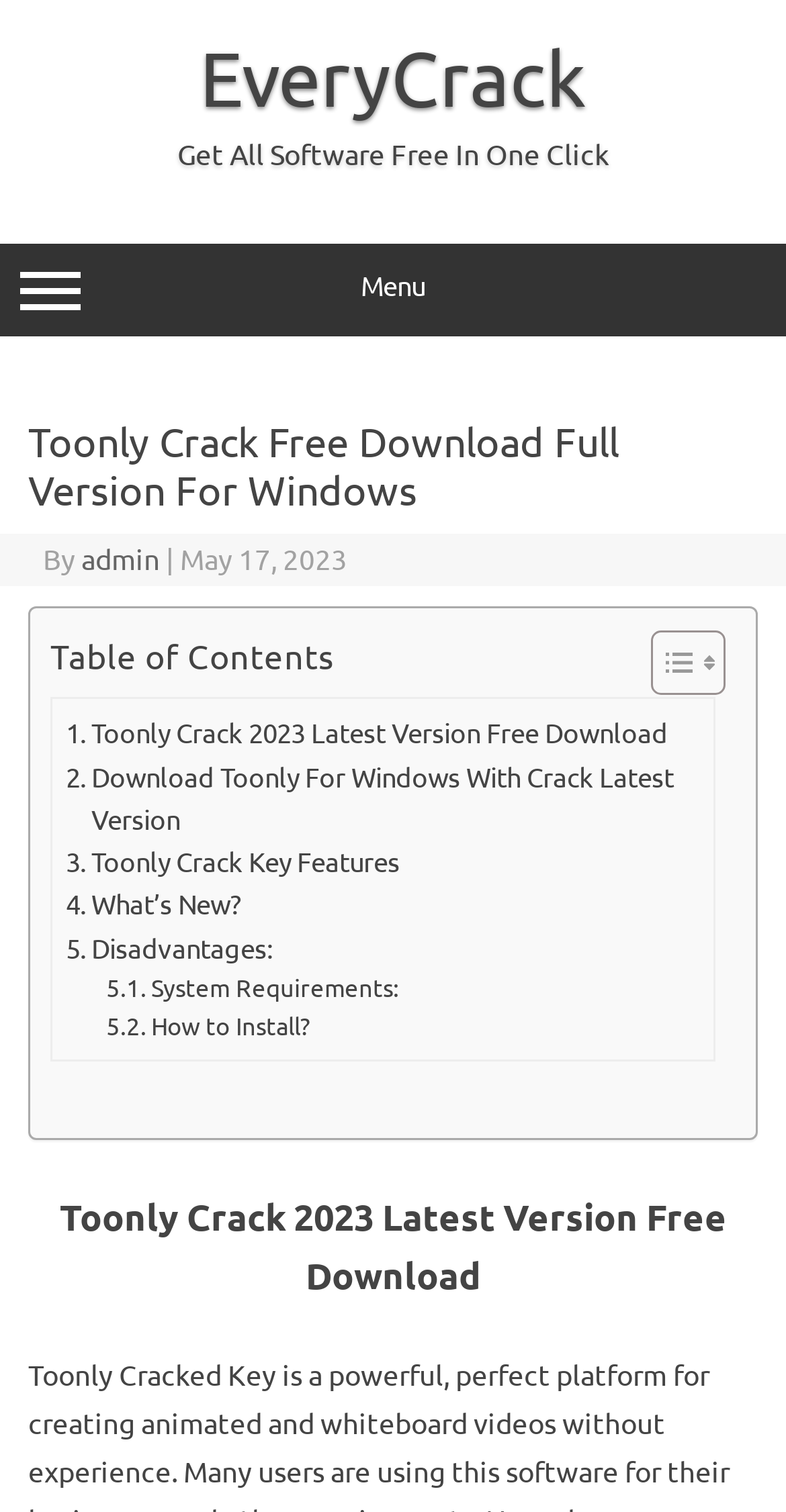Detail the features and information presented on the webpage.

The webpage is about Toonly Cracked Key, a platform for creating animated and whiteboard videos without experience. At the top, there is a link to "EveryCrack" and a static text "Get All Software Free In One Click". Below them, there is a menu button labeled "Menu" that expands to a menu with a header section.

In the header section, there is a heading "Toonly Crack Free Download Full Version For Windows" followed by the author's name "admin" and the date "May 17, 2023". Below the header section, there is a table of contents with links to different sections of the webpage, including "Toonly Crack 2023 Latest Version Free Download", "Download Toonly For Windows With Crack Latest Version", "Toonly Crack Key Features", "What’s New?", "Disadvantages:", "System Requirements:", and "How to Install?".

To the right of the table of contents, there are two small images, likely icons or buttons. The main content of the webpage starts below the table of contents, with a heading "Toonly Crack 2023 Latest Version Free Download".